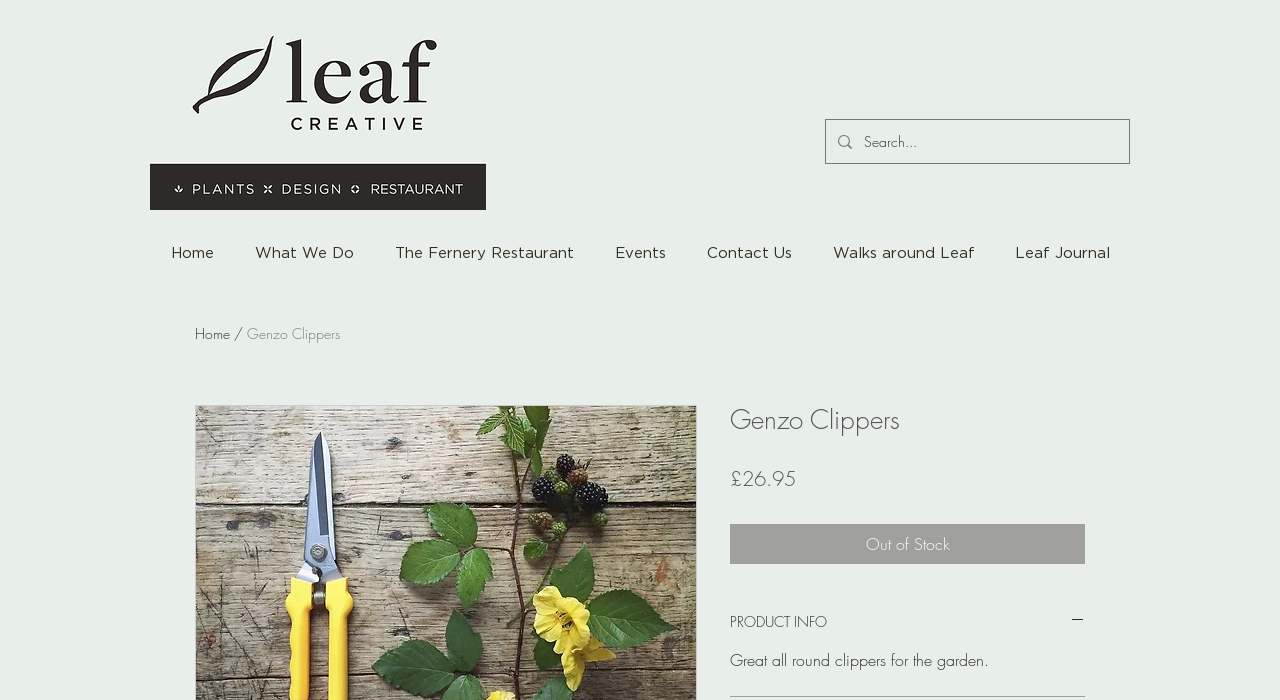What is the price of the Genzo Clippers?
Answer the question with a single word or phrase by looking at the picture.

£26.95